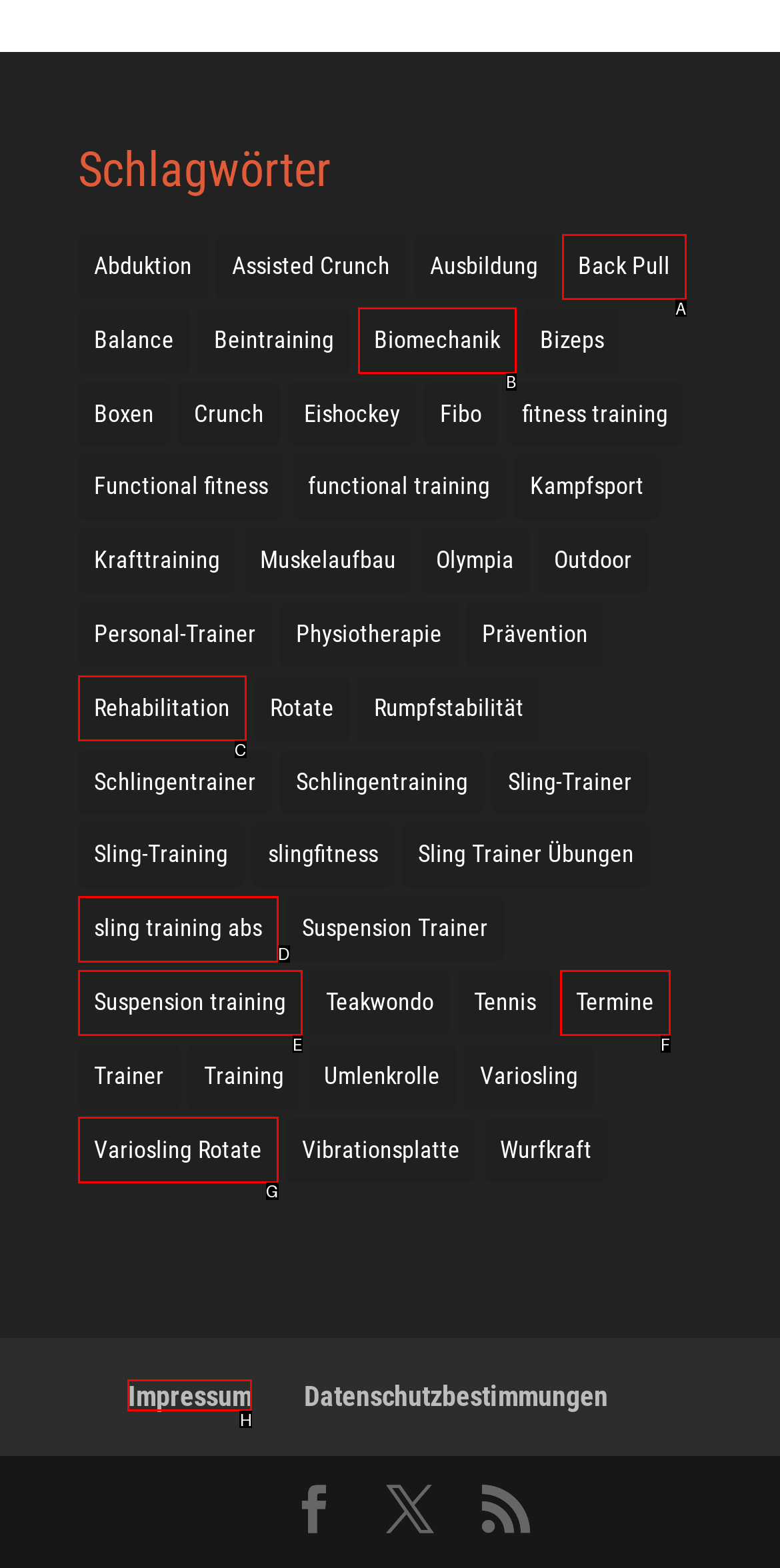Identify the HTML element to click to fulfill this task: Go to Impressum
Answer with the letter from the given choices.

H